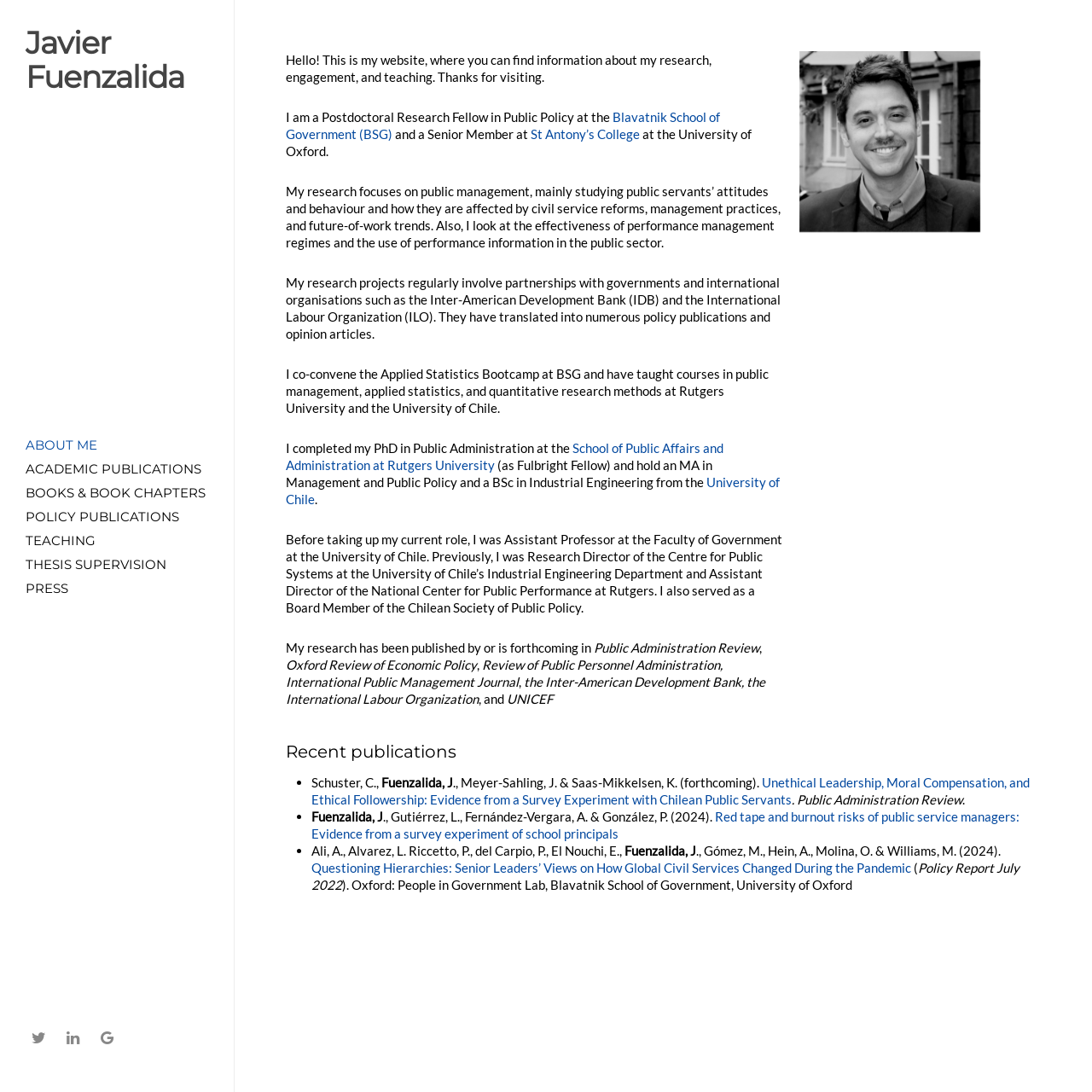Determine the coordinates of the bounding box that should be clicked to complete the instruction: "Click on the 'Home' link". The coordinates should be represented by four float numbers between 0 and 1: [left, top, right, bottom].

None